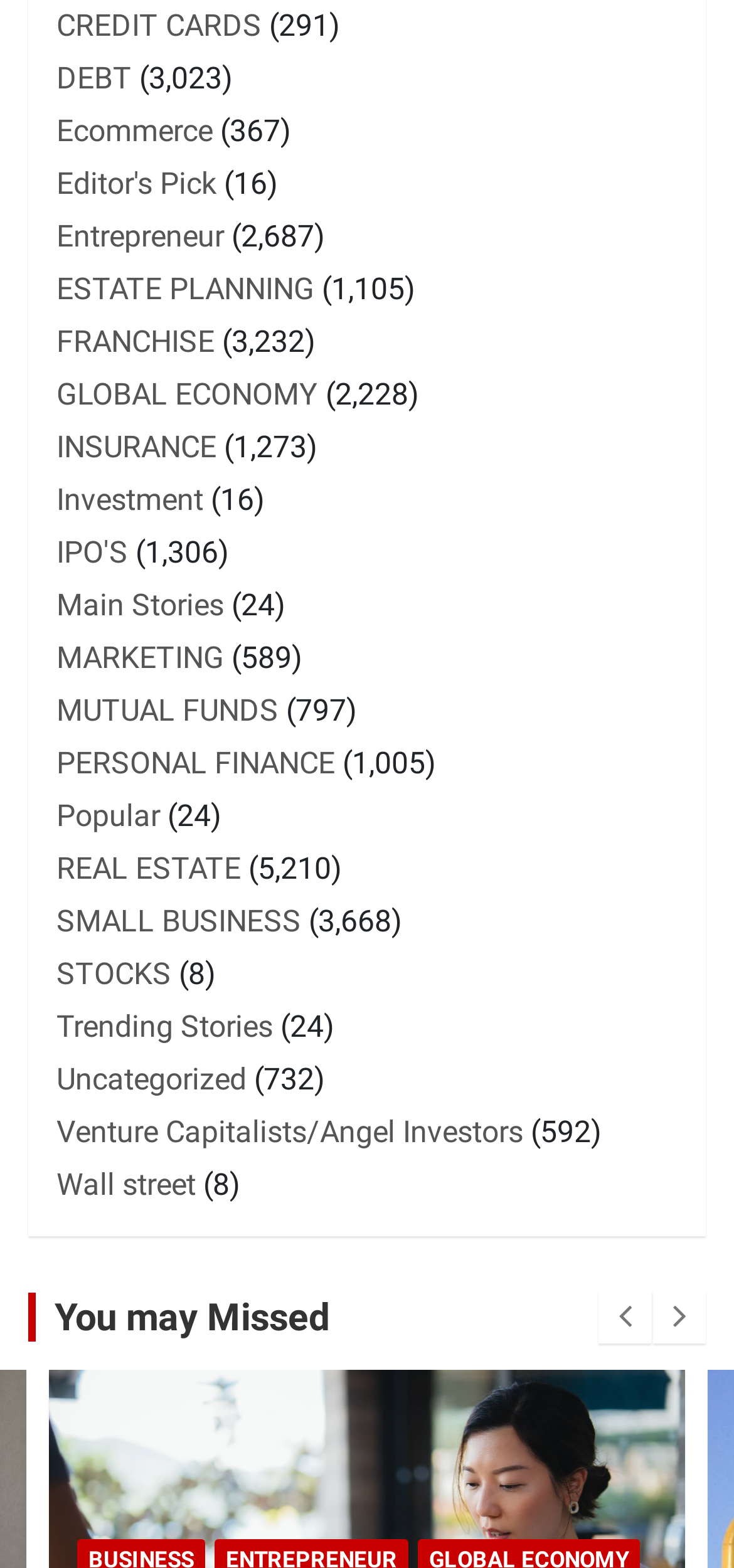Please identify the bounding box coordinates of the clickable area that will fulfill the following instruction: "Click on the left arrow button". The coordinates should be in the format of four float numbers between 0 and 1, i.e., [left, top, right, bottom].

[0.815, 0.823, 0.887, 0.857]